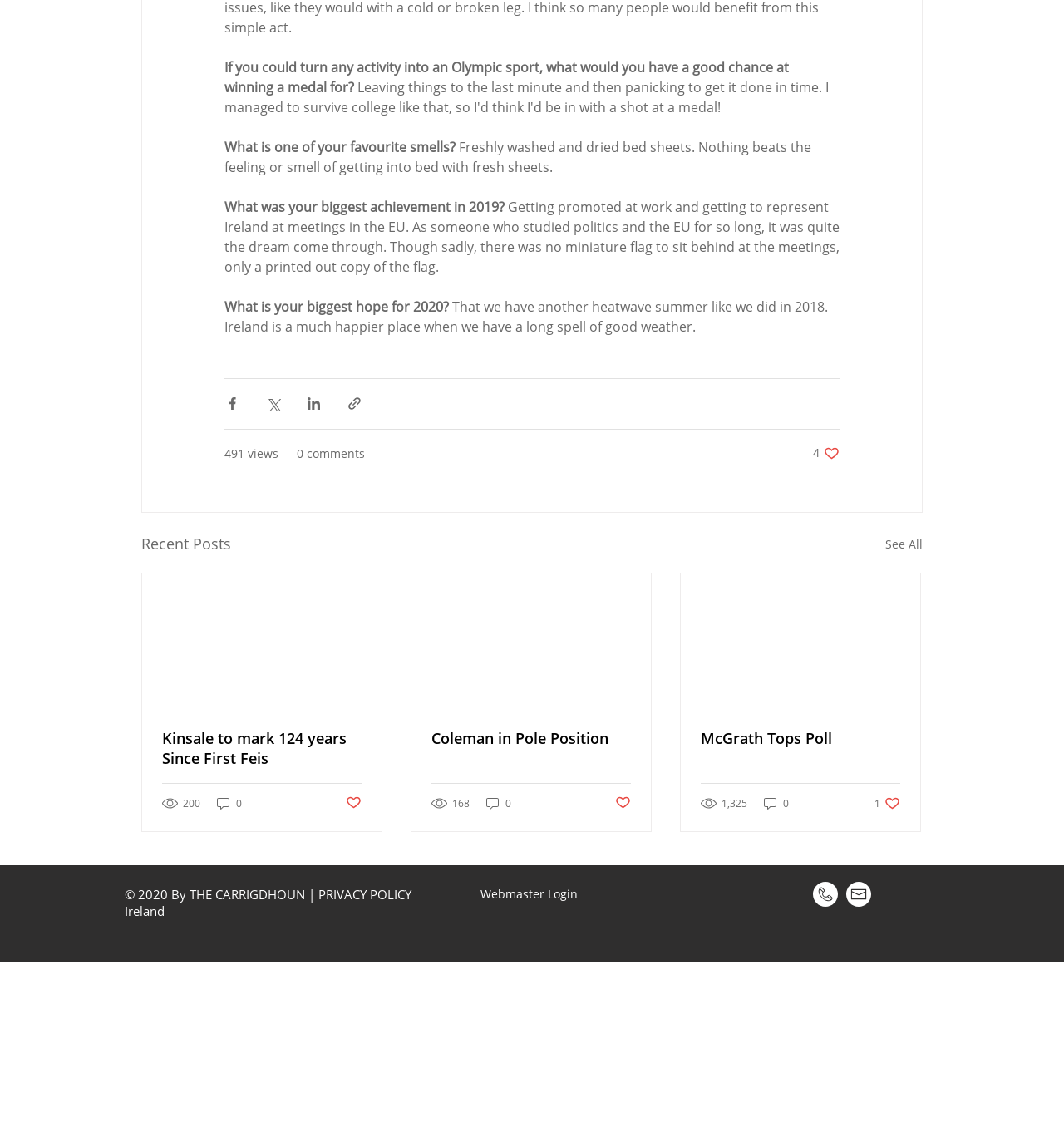Provide a one-word or short-phrase response to the question:
What is the topic of the first article?

Kinsale